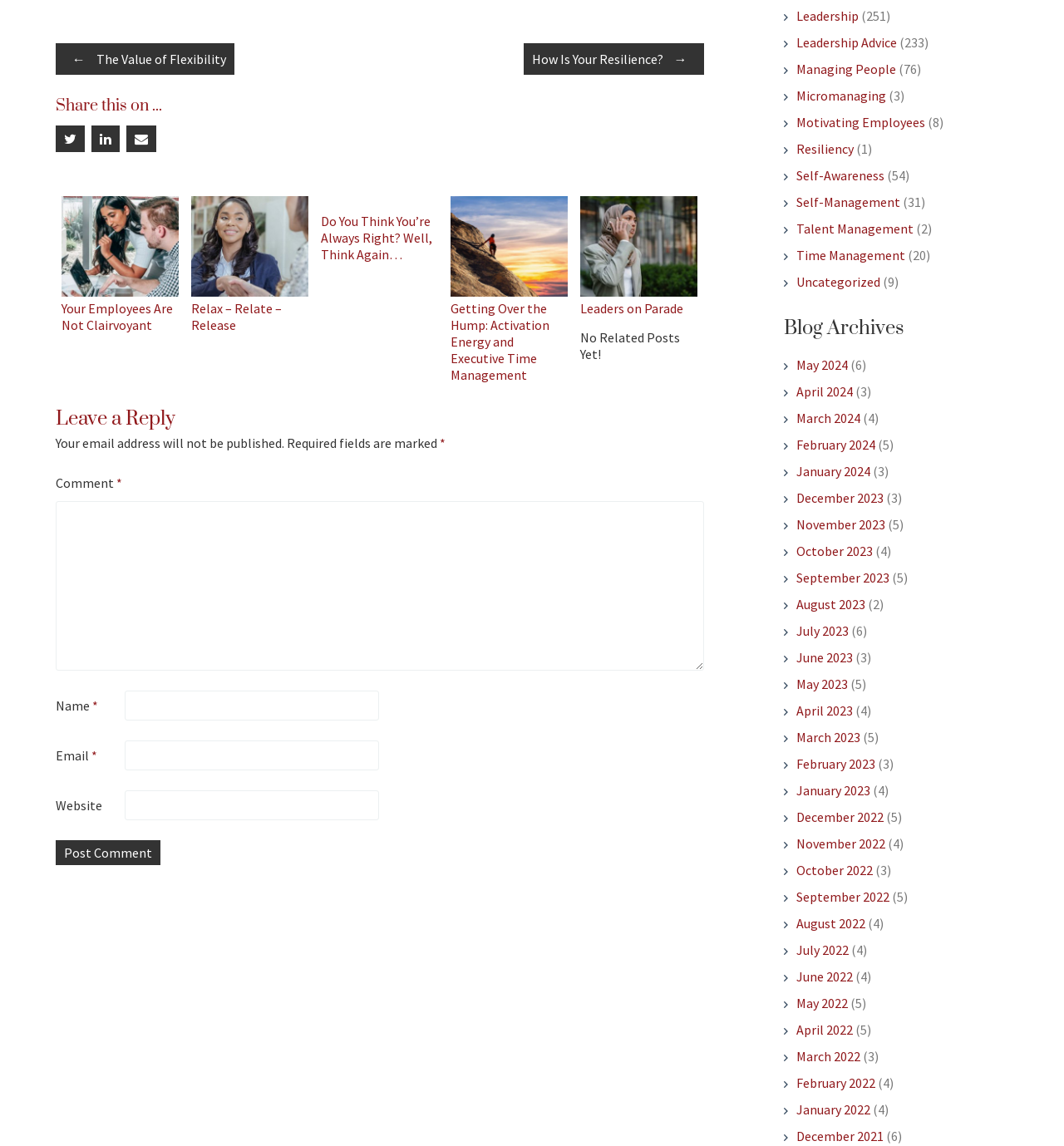What is the title of the first post?
Using the visual information, respond with a single word or phrase.

Your Employees Are Not Clairvoyant